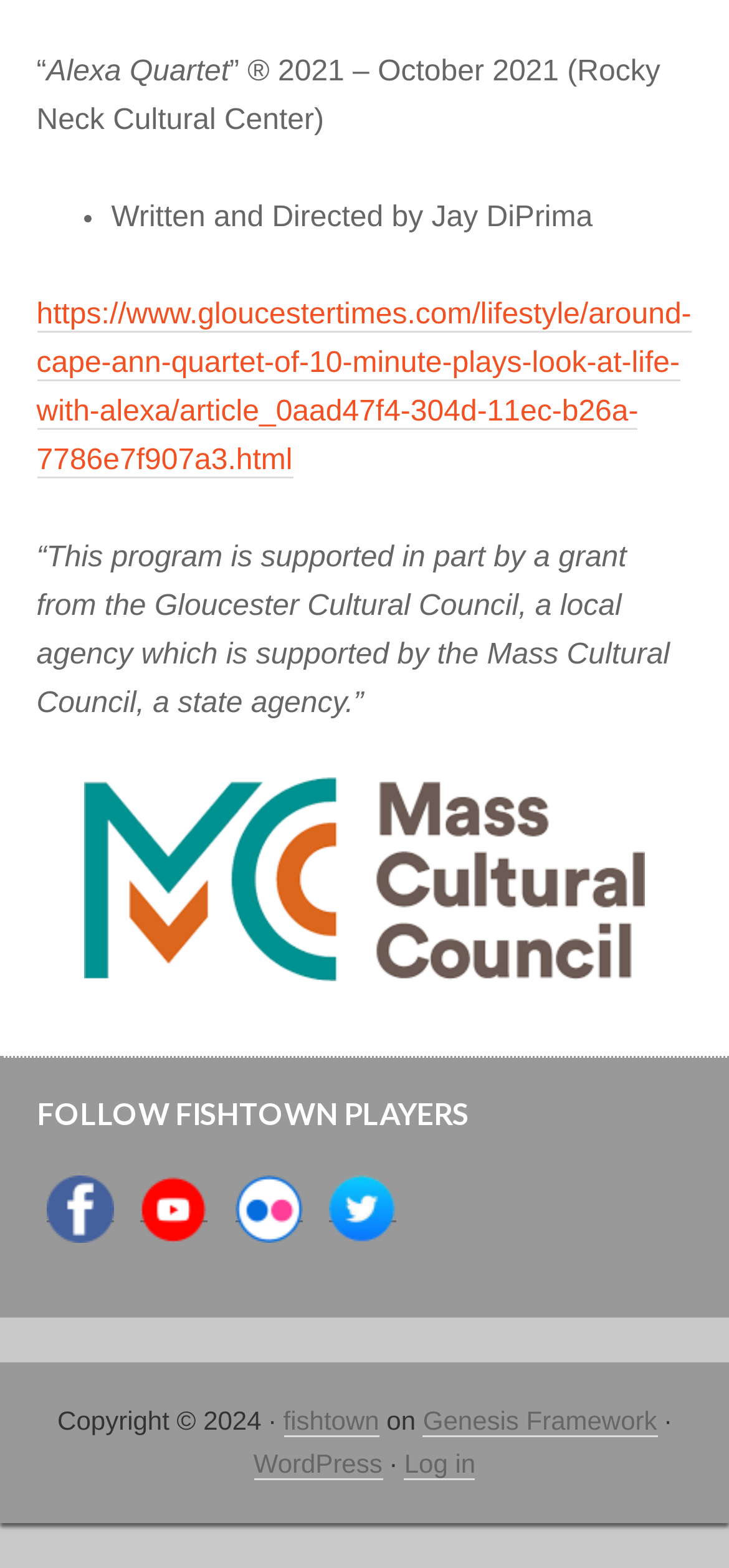Please identify the bounding box coordinates of the element's region that needs to be clicked to fulfill the following instruction: "Log in to the website". The bounding box coordinates should consist of four float numbers between 0 and 1, i.e., [left, top, right, bottom].

[0.554, 0.924, 0.652, 0.944]